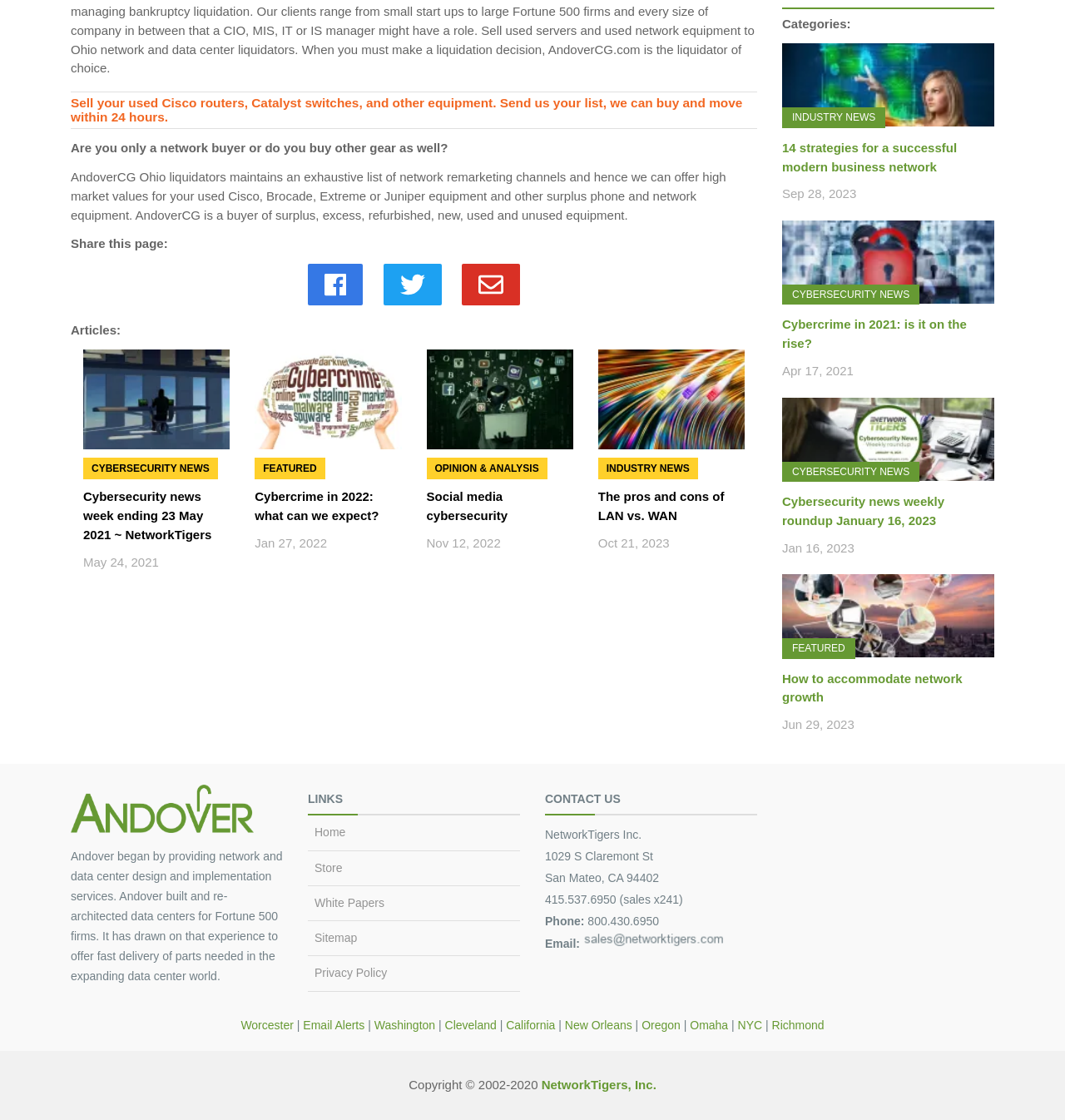What is the purpose of AndoverCG mentioned on the webpage?
Carefully examine the image and provide a detailed answer to the question.

I found the heading 'Sell your used Cisco routers, Catalyst switches, and other equipment. Send us your list, we can buy and move within 24 hours.' which suggests that AndoverCG is involved in buying and selling network equipment.